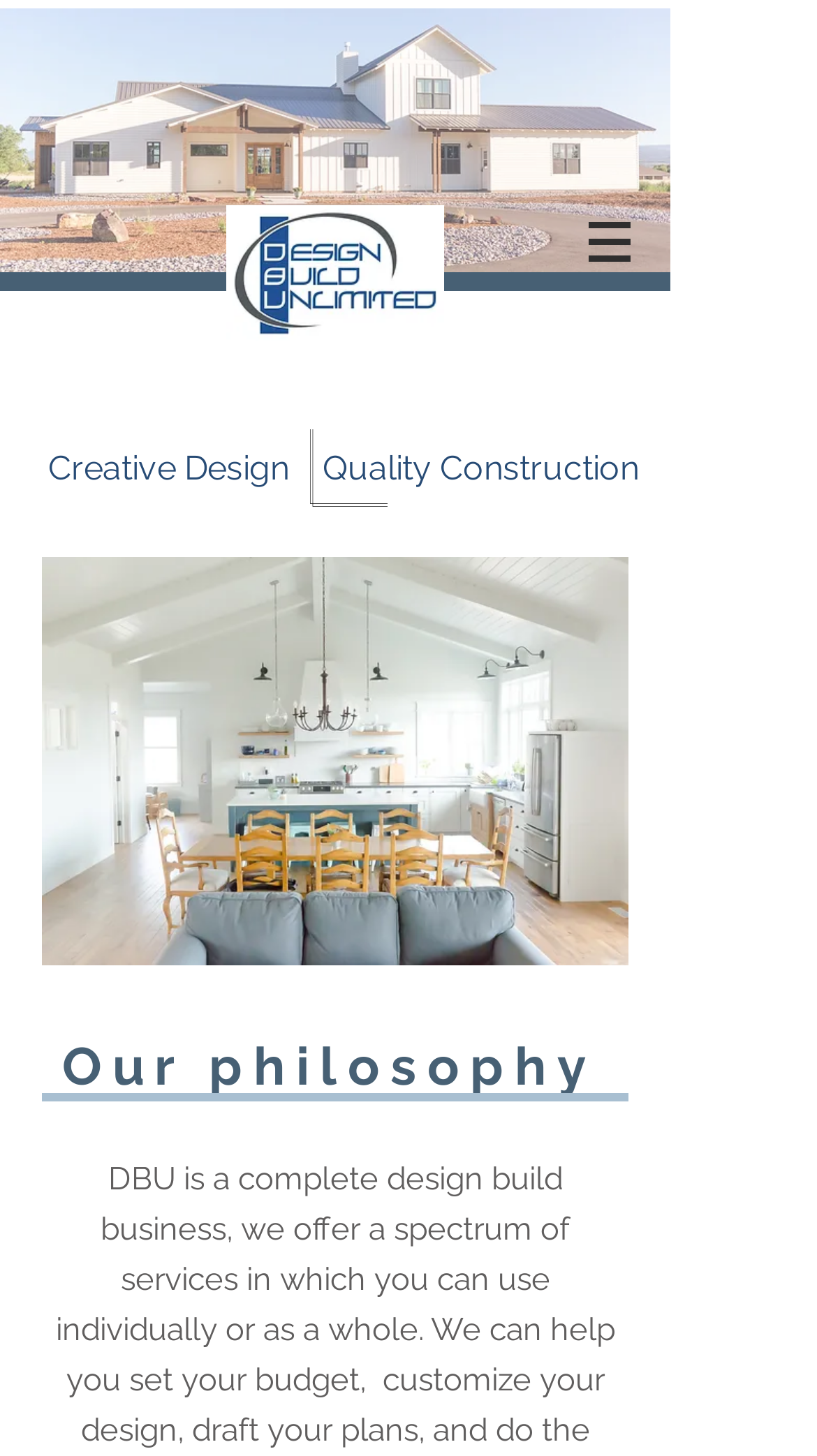What is the name of the company?
Using the visual information from the image, give a one-word or short-phrase answer.

Design Build Unlimited